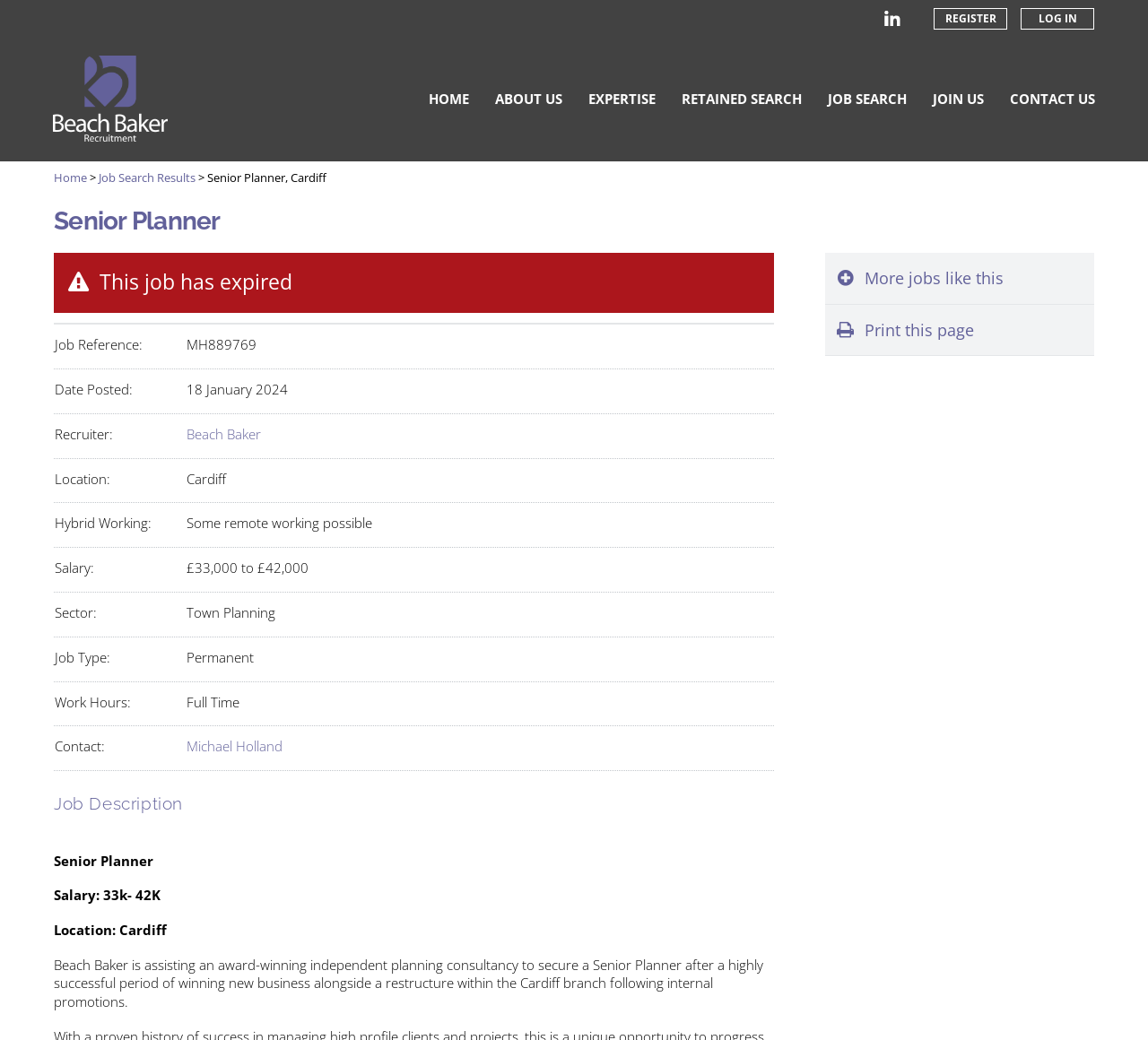Where is the Senior Planner job located?
Look at the image and answer the question with a single word or phrase.

Cardiff